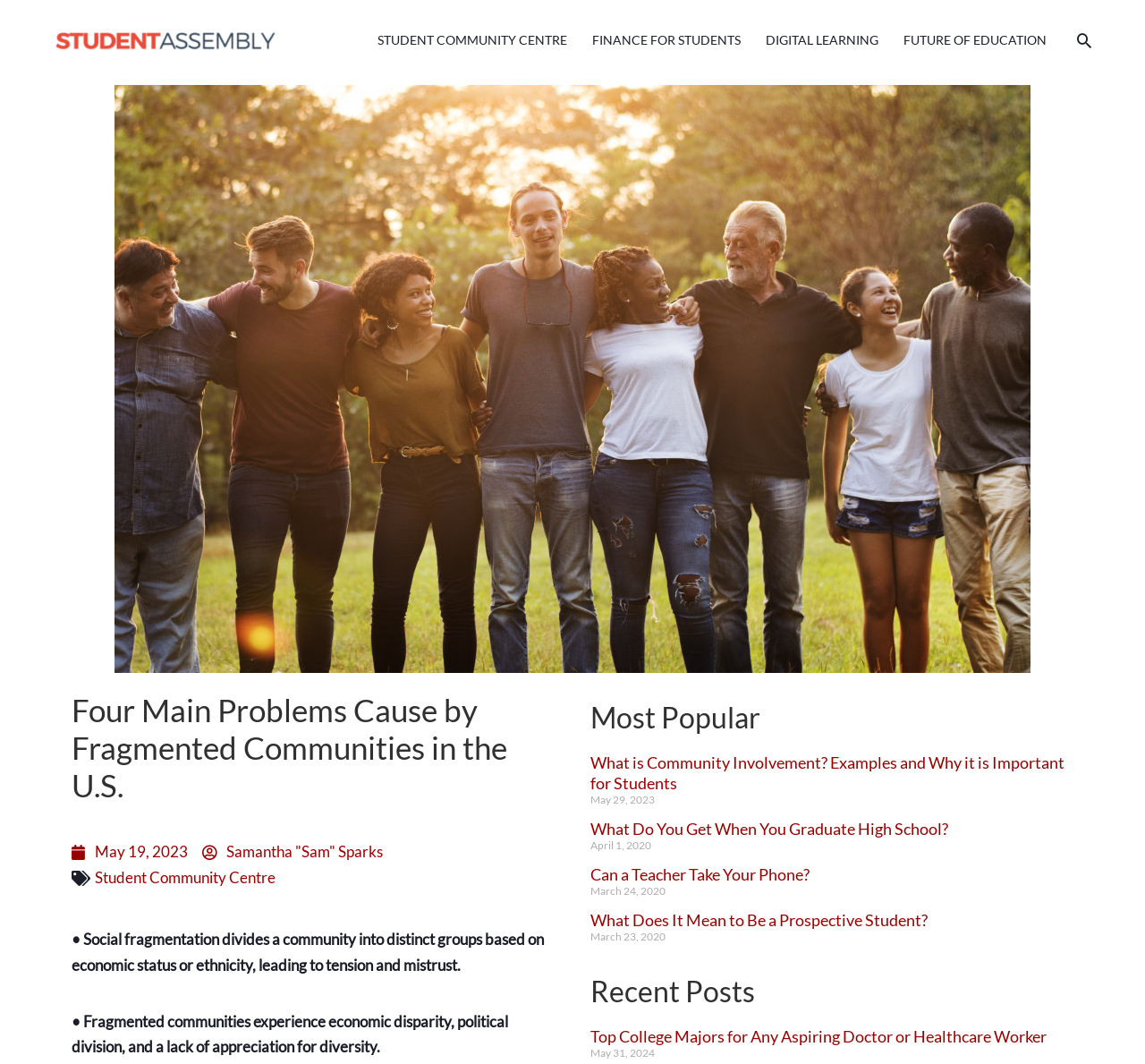Identify the bounding box of the UI element described as follows: "Digital Learning". Provide the coordinates as four float numbers in the range of 0 to 1 [left, top, right, bottom].

[0.658, 0.014, 0.778, 0.061]